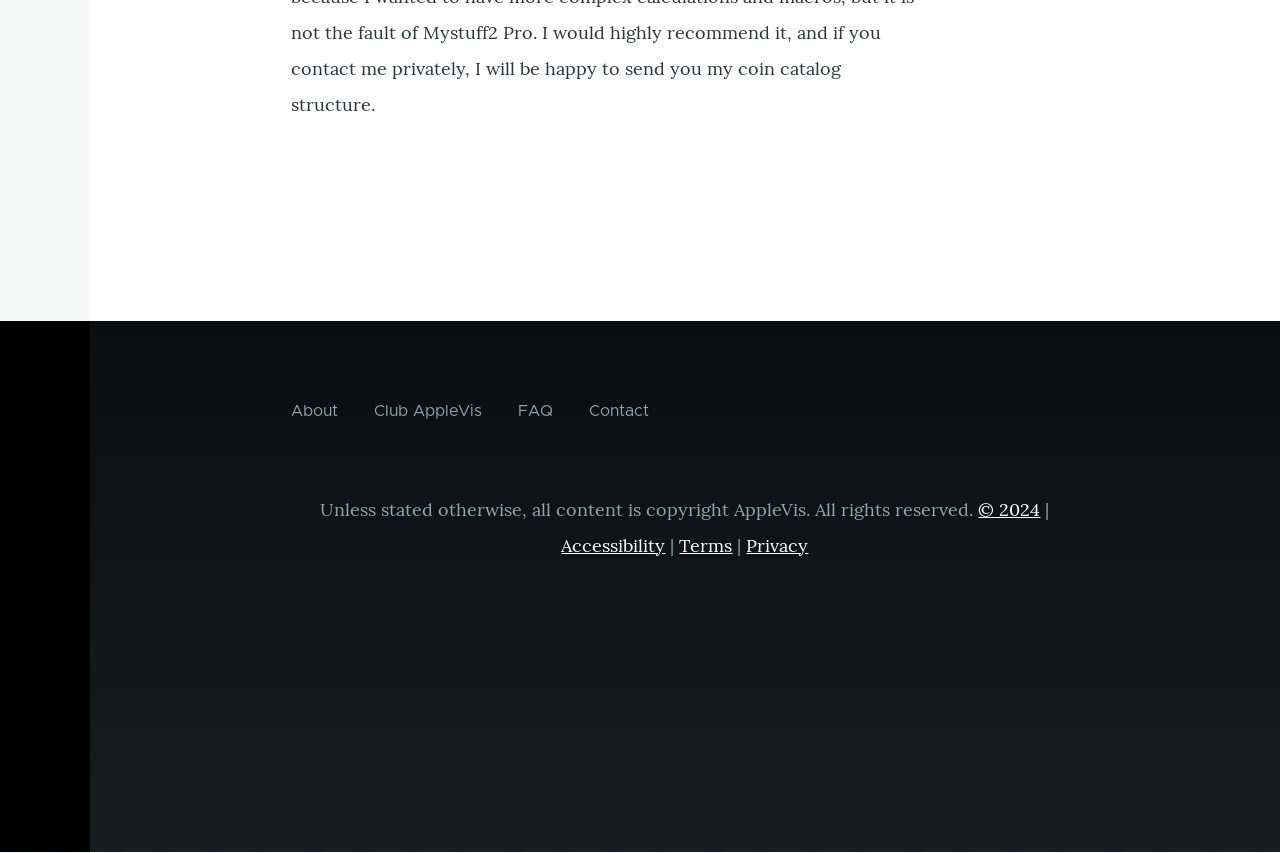What is the copyright year?
Please provide a comprehensive answer to the question based on the webpage screenshot.

The copyright year can be found at the bottom of the page, next to the '©' symbol, which indicates the year of copyright.